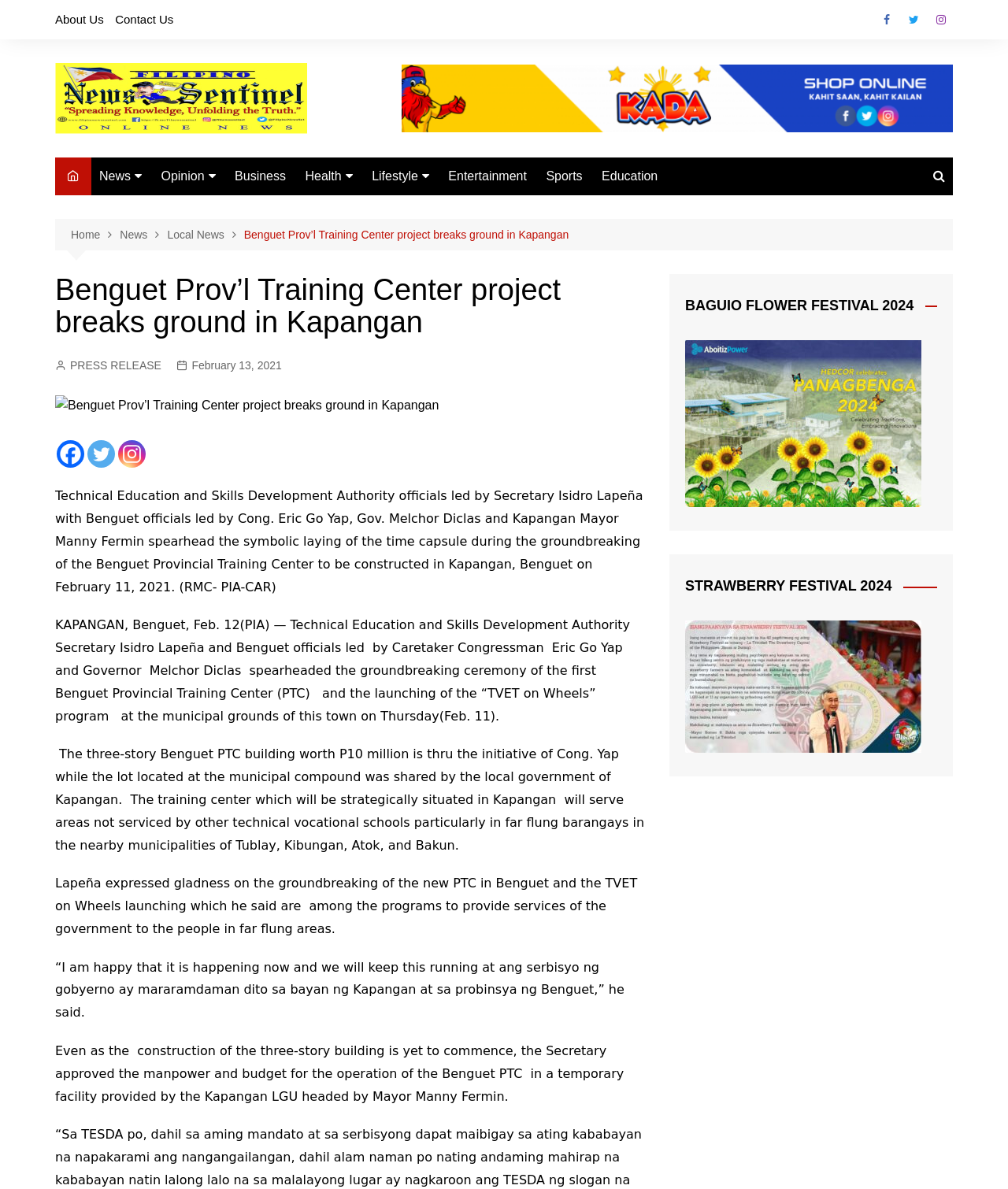Can you find the bounding box coordinates for the element that needs to be clicked to execute this instruction: "Click on the 'STRAWBERRY FESTIVAL 2024' heading"? The coordinates should be given as four float numbers between 0 and 1, i.e., [left, top, right, bottom].

[0.68, 0.486, 0.93, 0.5]